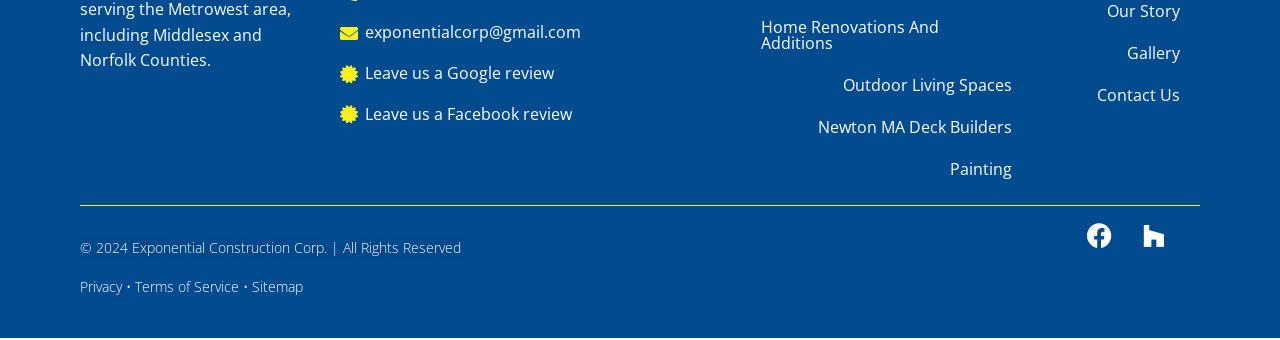Find the bounding box coordinates of the area to click in order to follow the instruction: "Read the latest news".

None